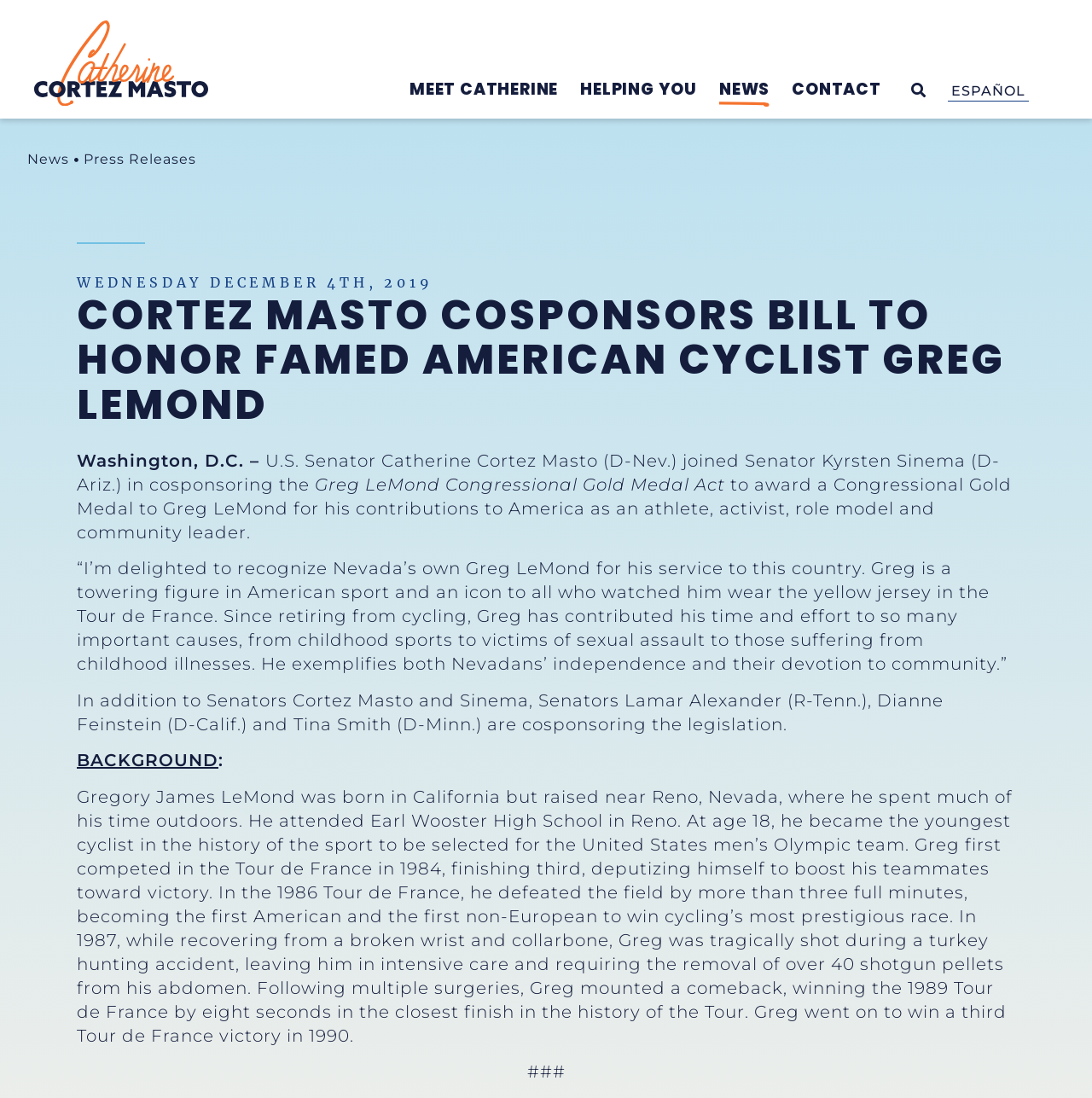Identify the bounding box coordinates for the region to click in order to carry out this instruction: "Open the search bar". Provide the coordinates using four float numbers between 0 and 1, formatted as [left, top, right, bottom].

[0.835, 0.075, 0.848, 0.092]